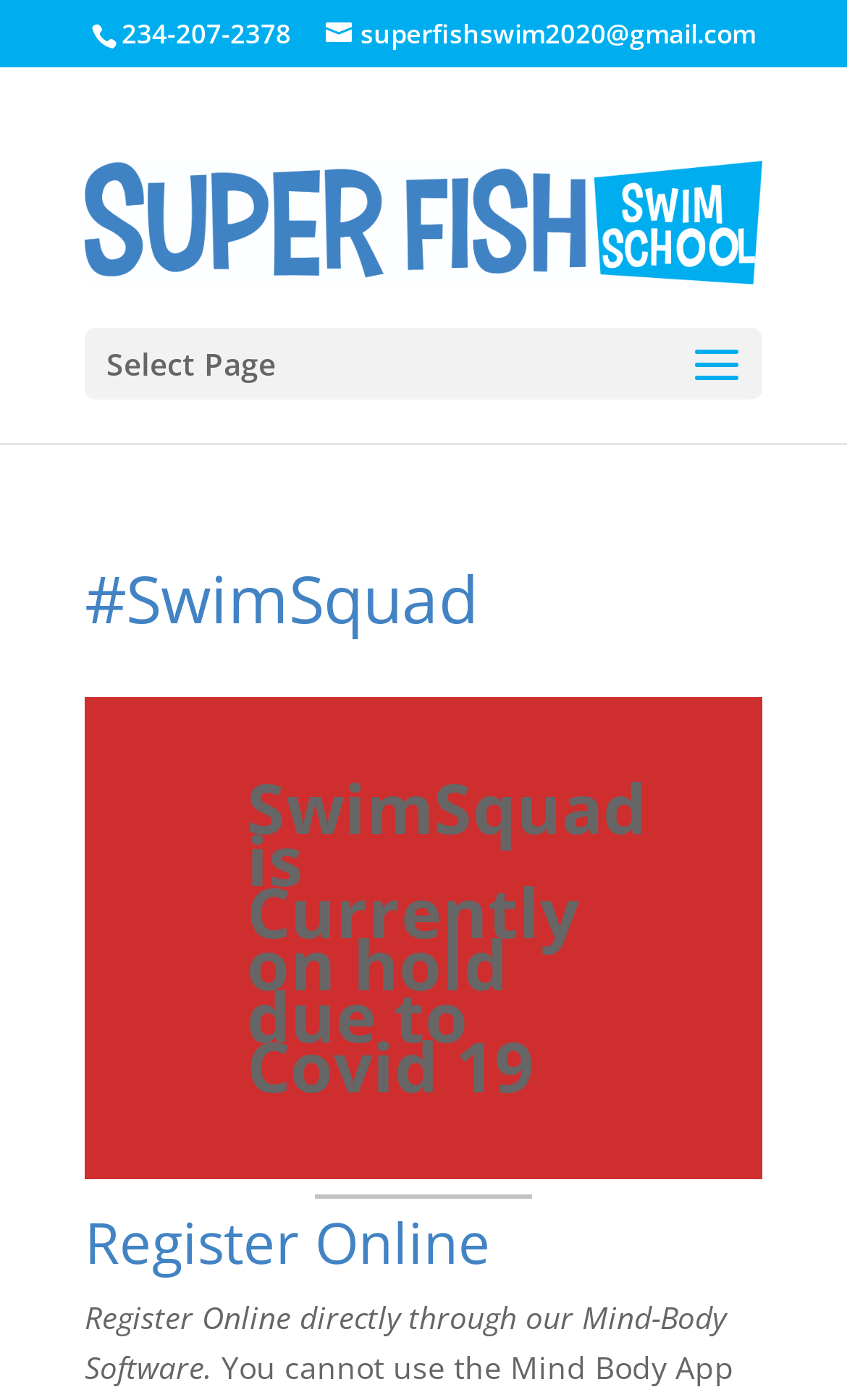Provide your answer in one word or a succinct phrase for the question: 
What is the orientation of the separator element?

Horizontal